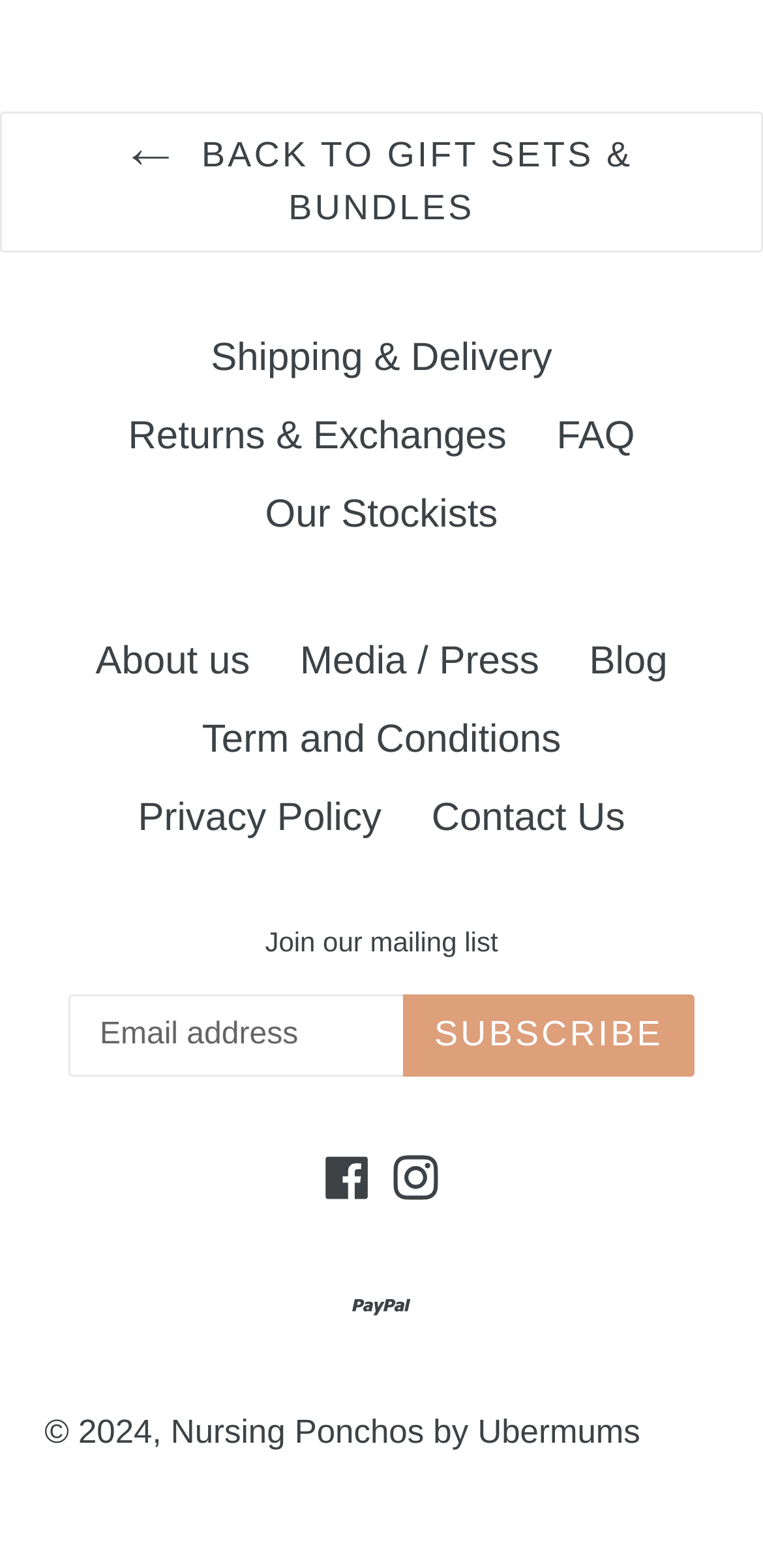Determine the bounding box coordinates for the UI element with the following description: "Nursing Ponchos by Ubermums". The coordinates should be four float numbers between 0 and 1, represented as [left, top, right, bottom].

[0.224, 0.902, 0.839, 0.926]